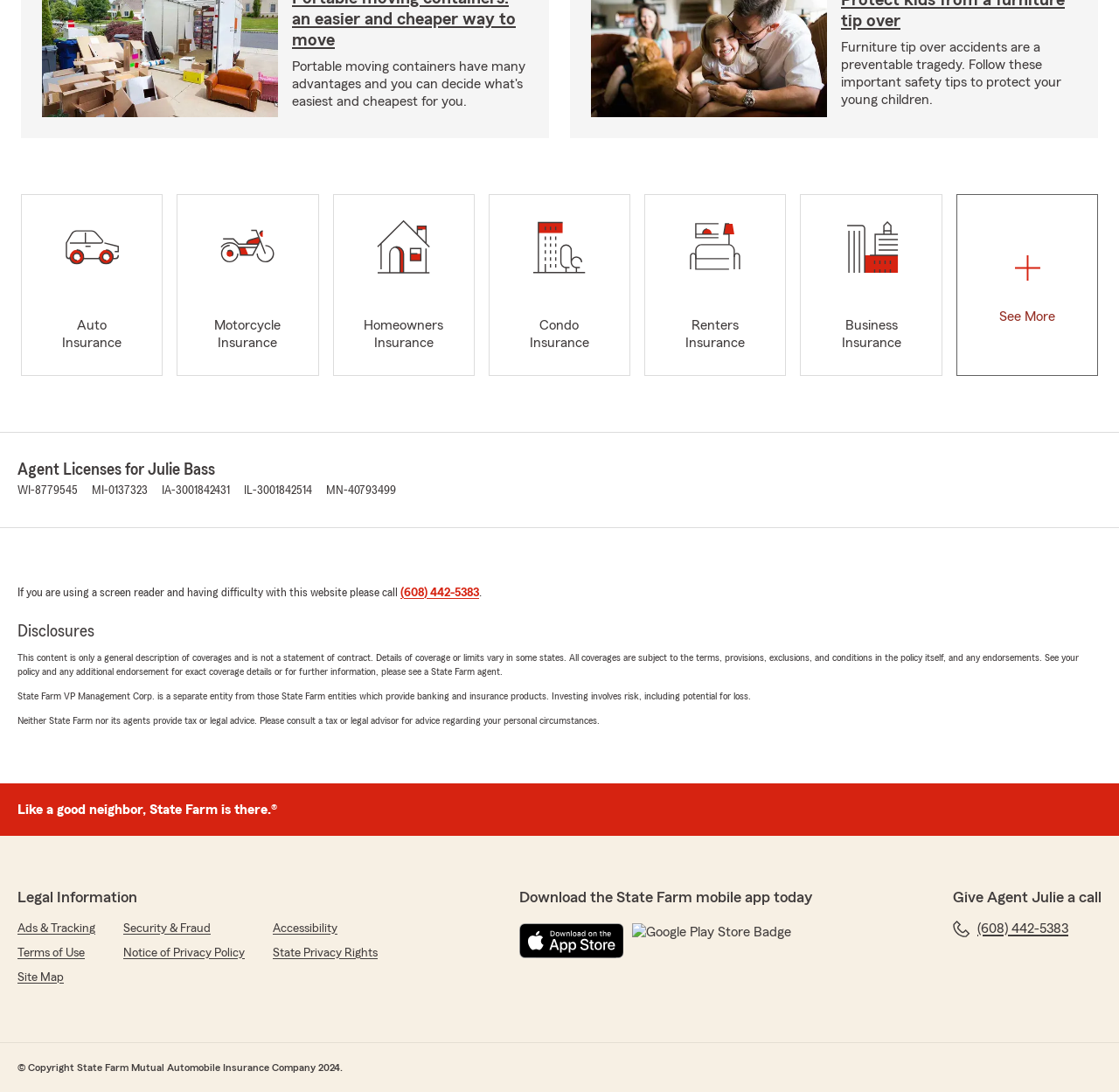How many agent licenses are listed?
Please answer the question with a detailed response using the information from the screenshot.

I counted the number of static text elements under the 'Agent Licenses for Julie Bass' heading, which are 'WI-8779545', 'MI-0137323', 'IA-3001842431', 'IL-3001842514', and 'MN-40793499', totaling 5 agent licenses.